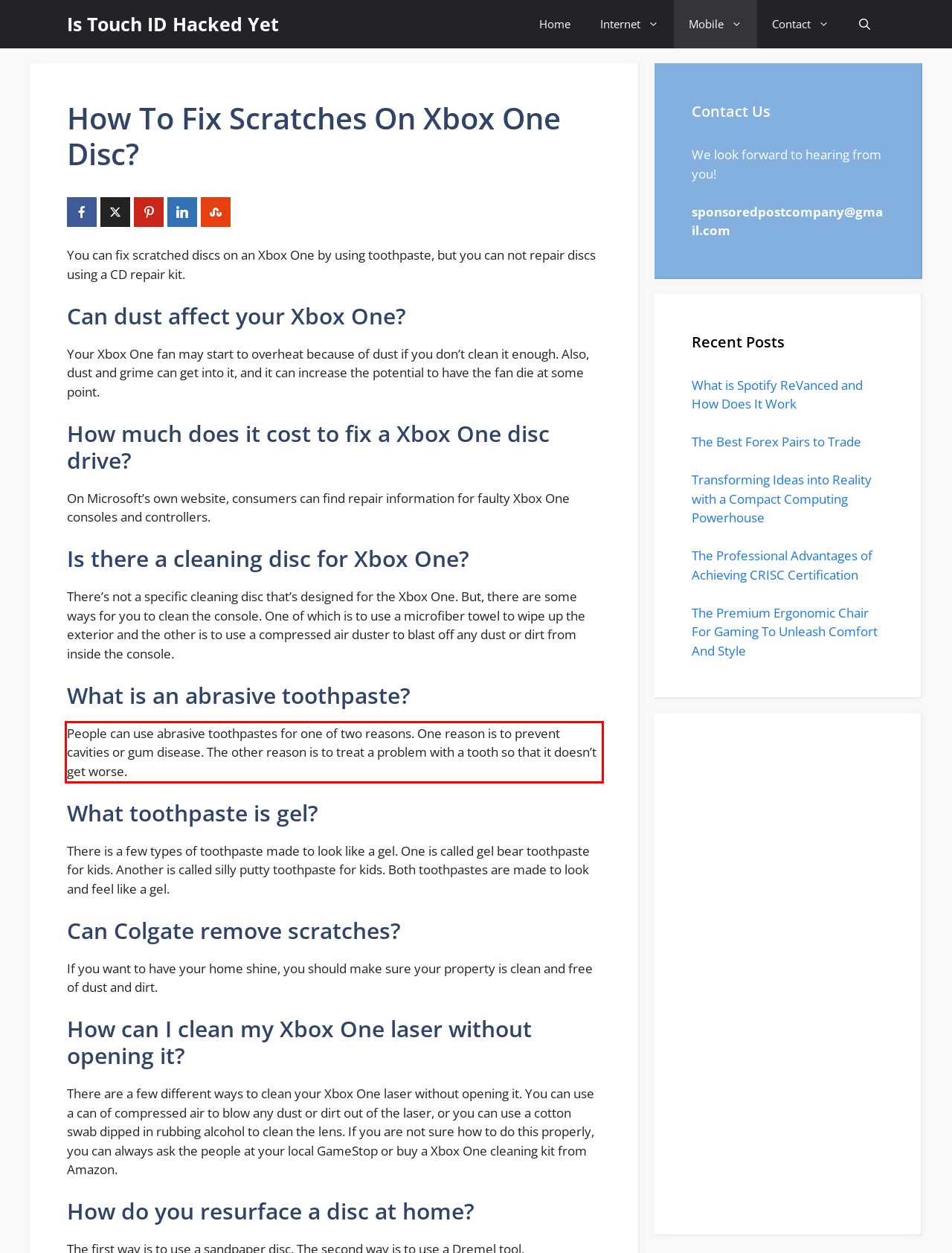The screenshot you have been given contains a UI element surrounded by a red rectangle. Use OCR to read and extract the text inside this red rectangle.

People can use abrasive toothpastes for one of two reasons. One reason is to prevent cavities or gum disease. The other reason is to treat a problem with a tooth so that it doesn’t get worse.